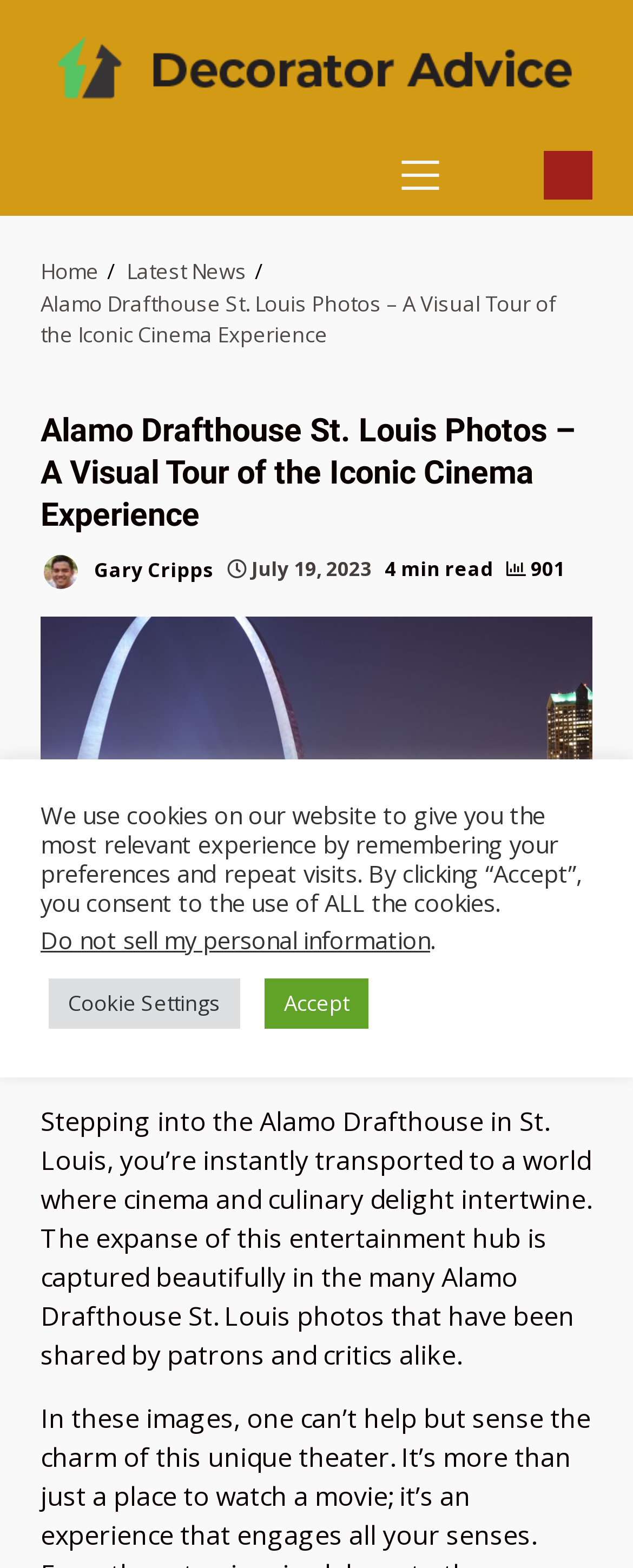Please identify the bounding box coordinates of the element on the webpage that should be clicked to follow this instruction: "Click on PRIMARY MENU". The bounding box coordinates should be given as four float numbers between 0 and 1, formatted as [left, top, right, bottom].

[0.633, 0.086, 0.731, 0.138]